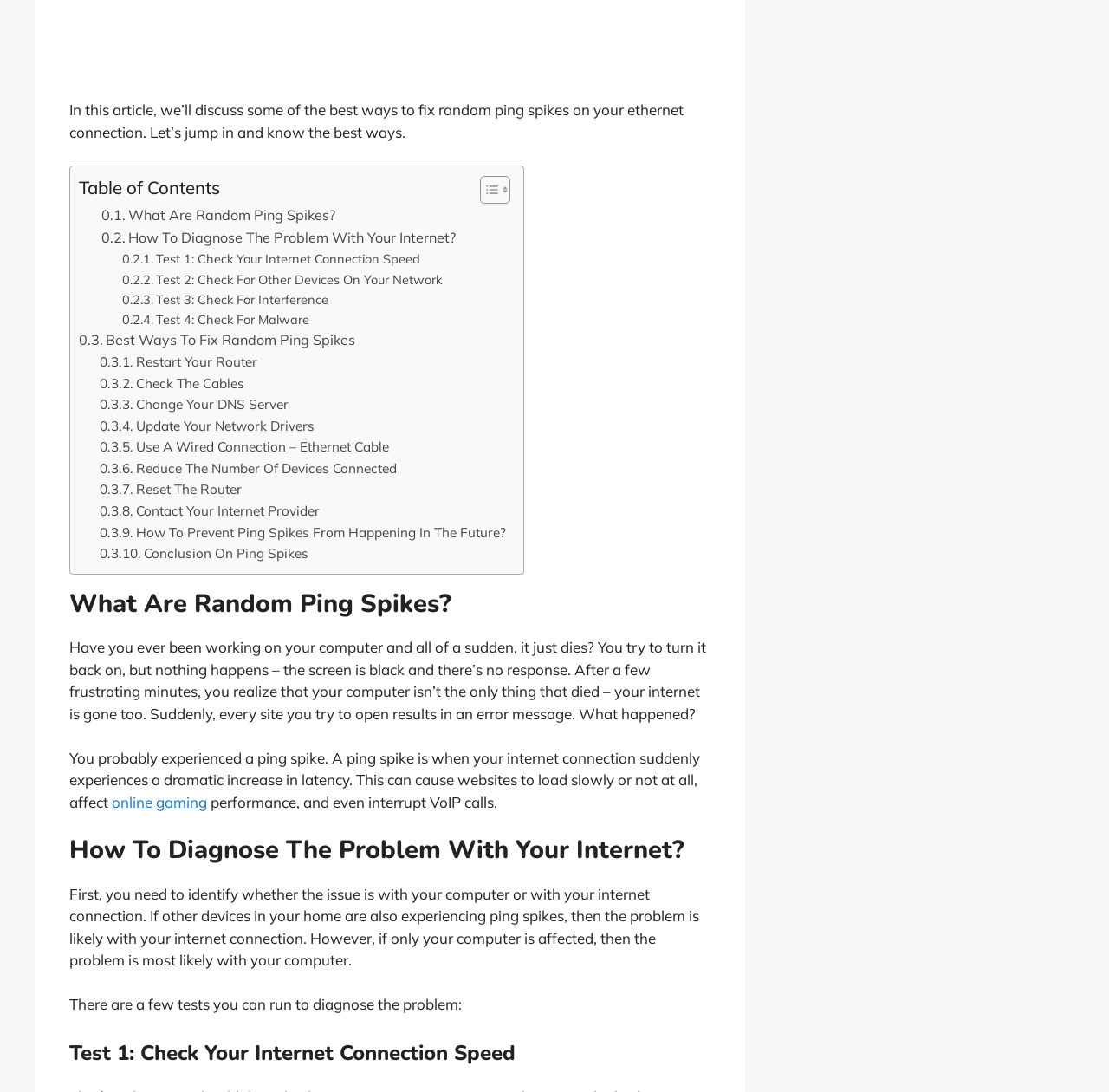Refer to the element description Contact Your Internet Provider and identify the corresponding bounding box in the screenshot. Format the coordinates as (top-left x, top-left y, bottom-right x, bottom-right y) with values in the range of 0 to 1.

[0.09, 0.459, 0.289, 0.478]